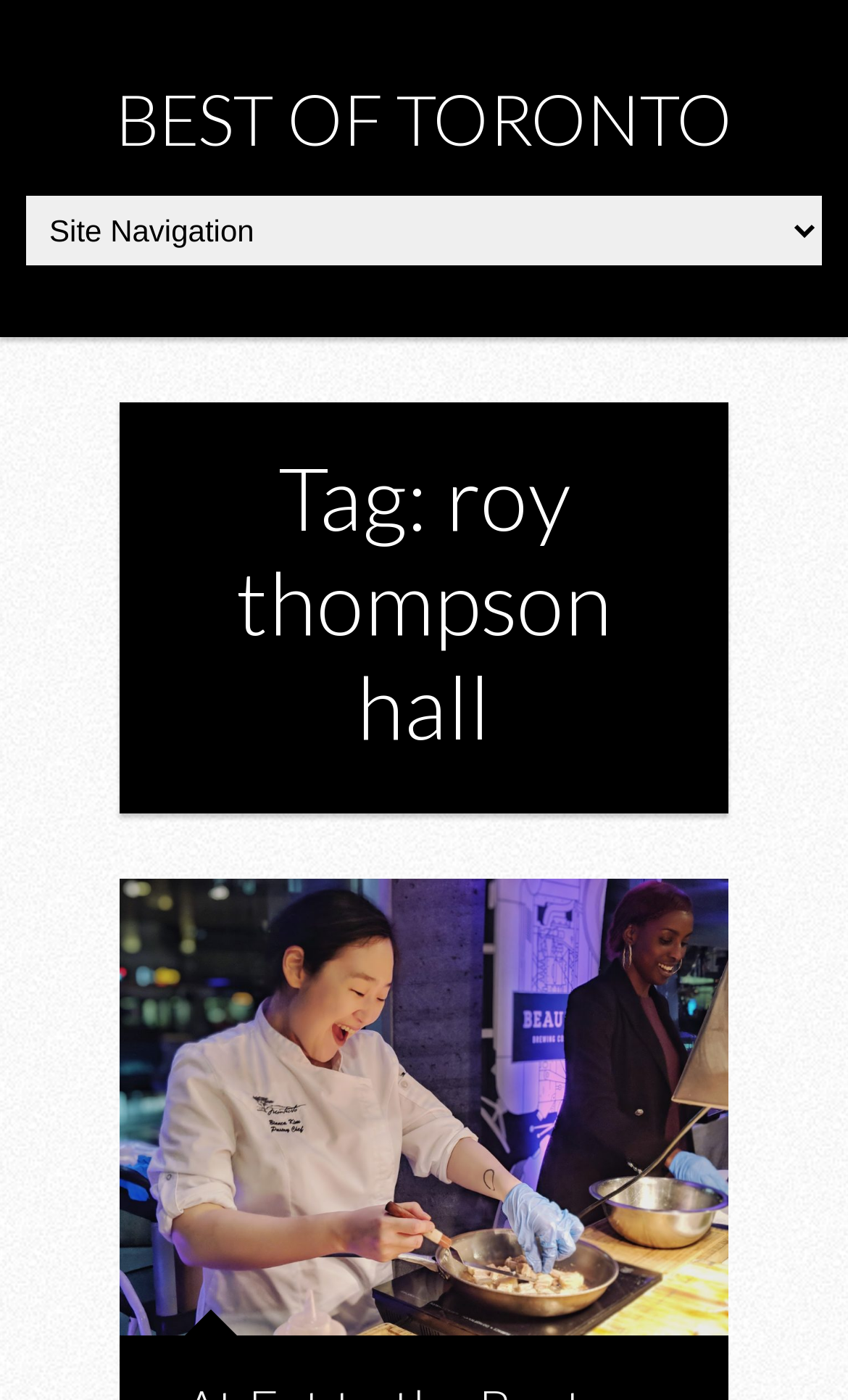What is the text of the webpage's headline?

Tag: roy thompson hall